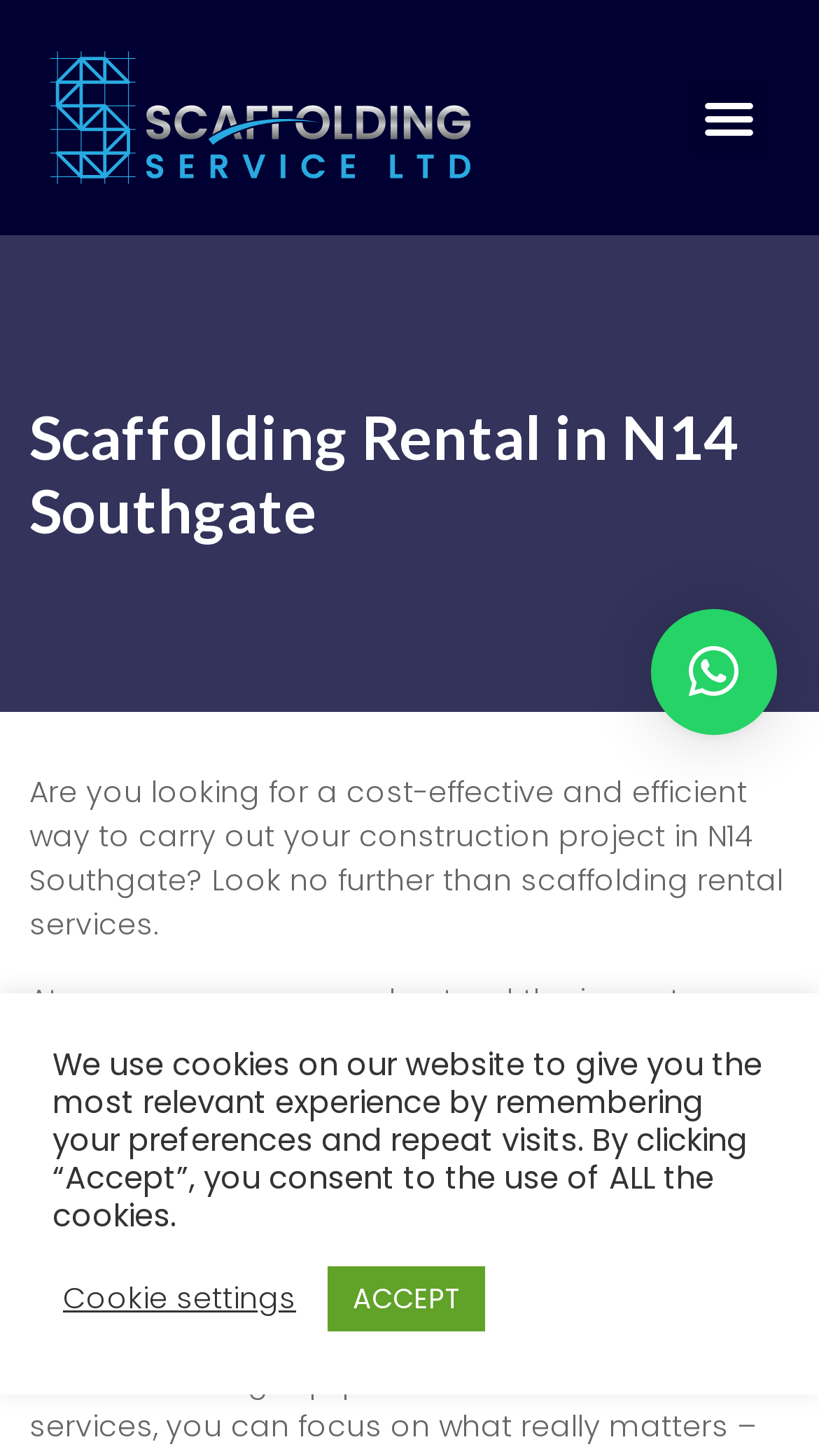Predict the bounding box of the UI element based on the description: "Menu". The coordinates should be four float numbers between 0 and 1, formatted as [left, top, right, bottom].

[0.842, 0.054, 0.938, 0.108]